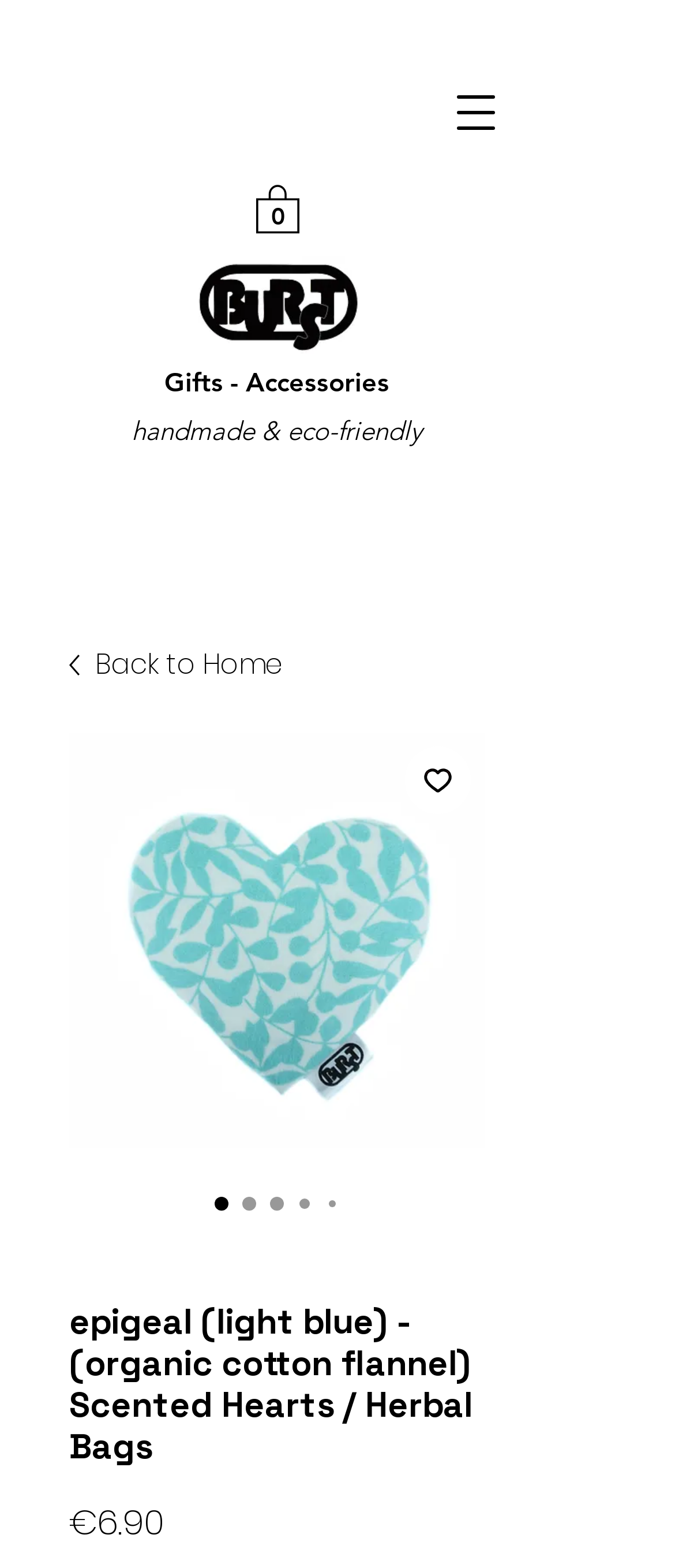Respond to the following question using a concise word or phrase: 
What is the function of the button with the image?

Add to Wishlist